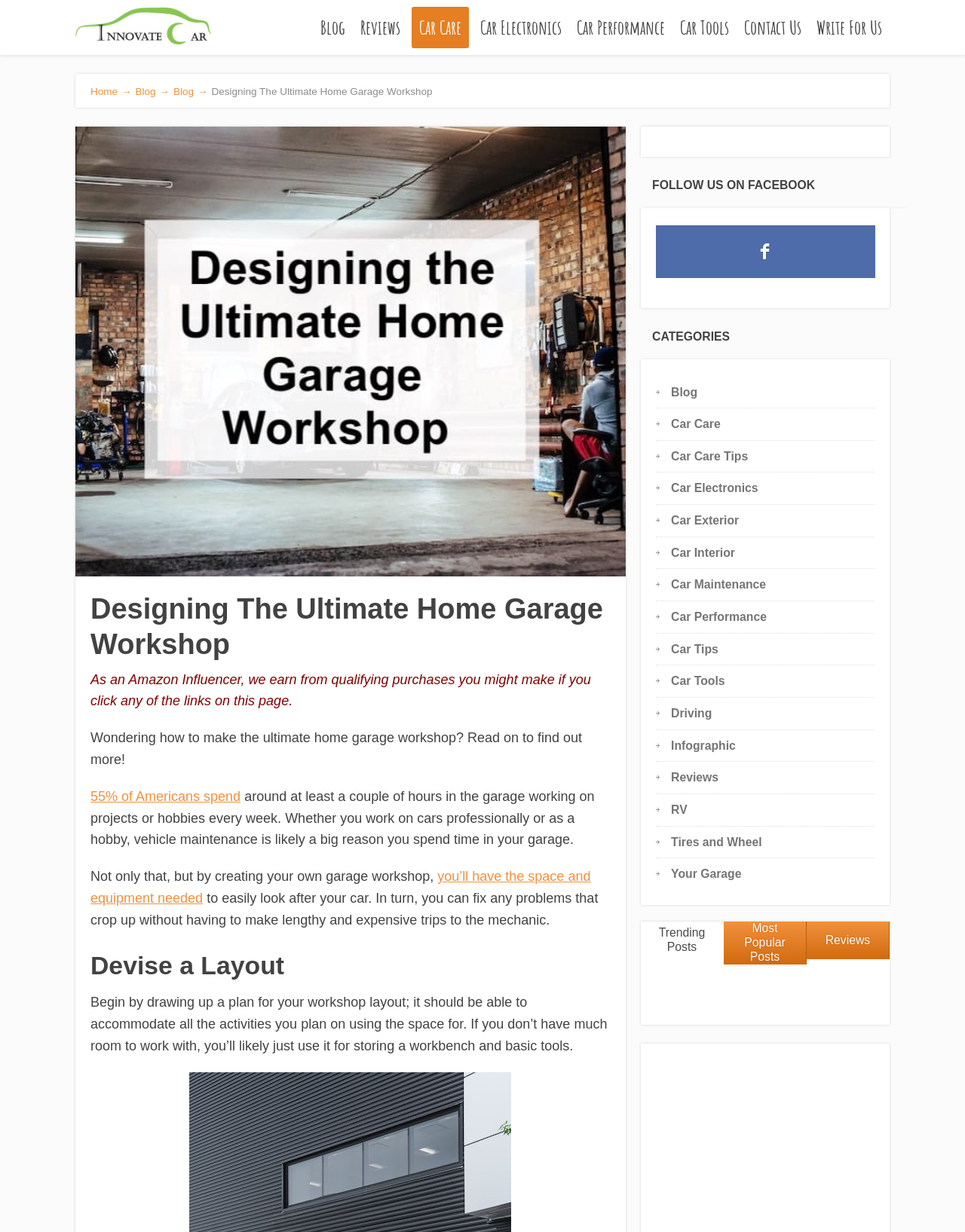Determine the bounding box coordinates of the clickable region to execute the instruction: "Click on the 'Car Care' category". The coordinates should be four float numbers between 0 and 1, denoted as [left, top, right, bottom].

[0.695, 0.339, 0.747, 0.349]